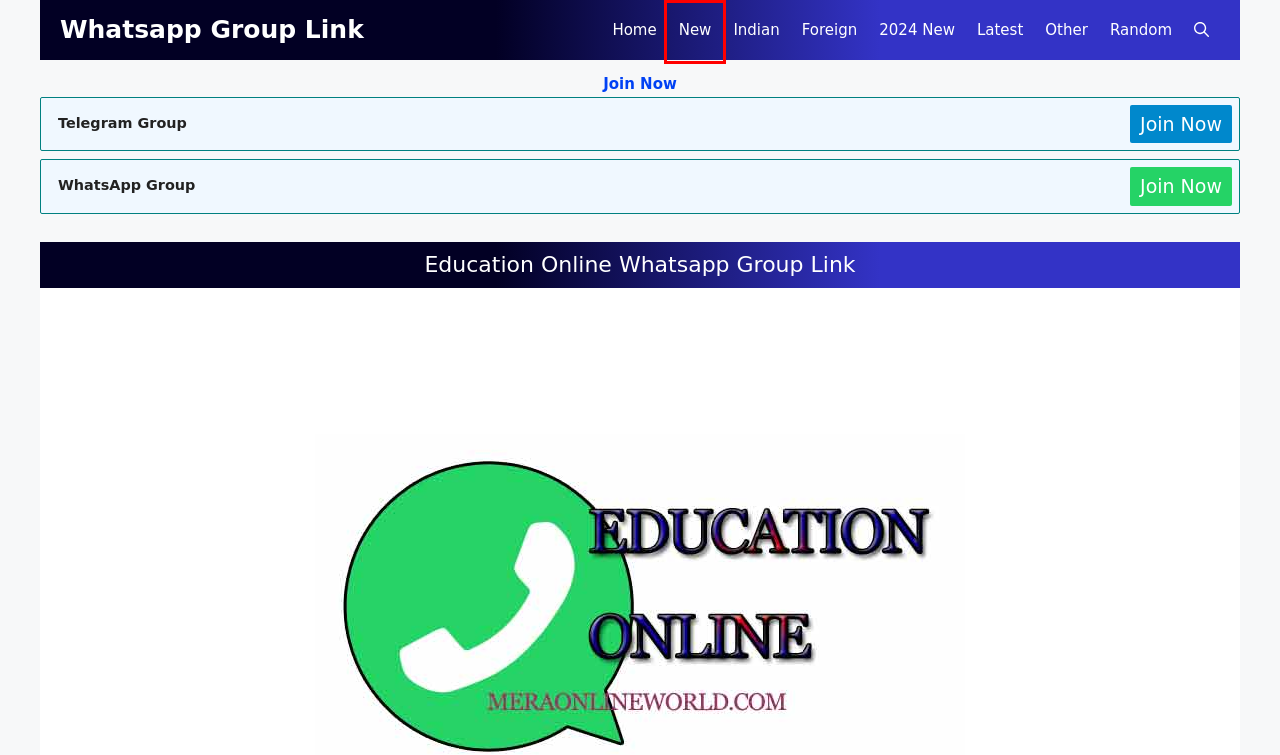You have a screenshot of a webpage with a red bounding box around an element. Choose the best matching webpage description that would appear after clicking the highlighted element. Here are the candidates:
A. Fresh Whatsapp Groups Archives » Whatsapp Group Link
B. Foreign Whatsapp Groups Archives » Whatsapp Group Link
C. WhatsApp Group Link | Whatsapp Group Join Link 2024 » Whatsapp Group Link
D. 2024 New Groups Archives » Whatsapp Group Link
E. Random Whatsapp Groups Archives » Whatsapp Group Link
F. New Whatsapp Groups Archives » Whatsapp Group Link
G. Indian Whatsapp Groups Archives » Whatsapp Group Link
H. Other Whatsapp Groups Archives » Whatsapp Group Link

F